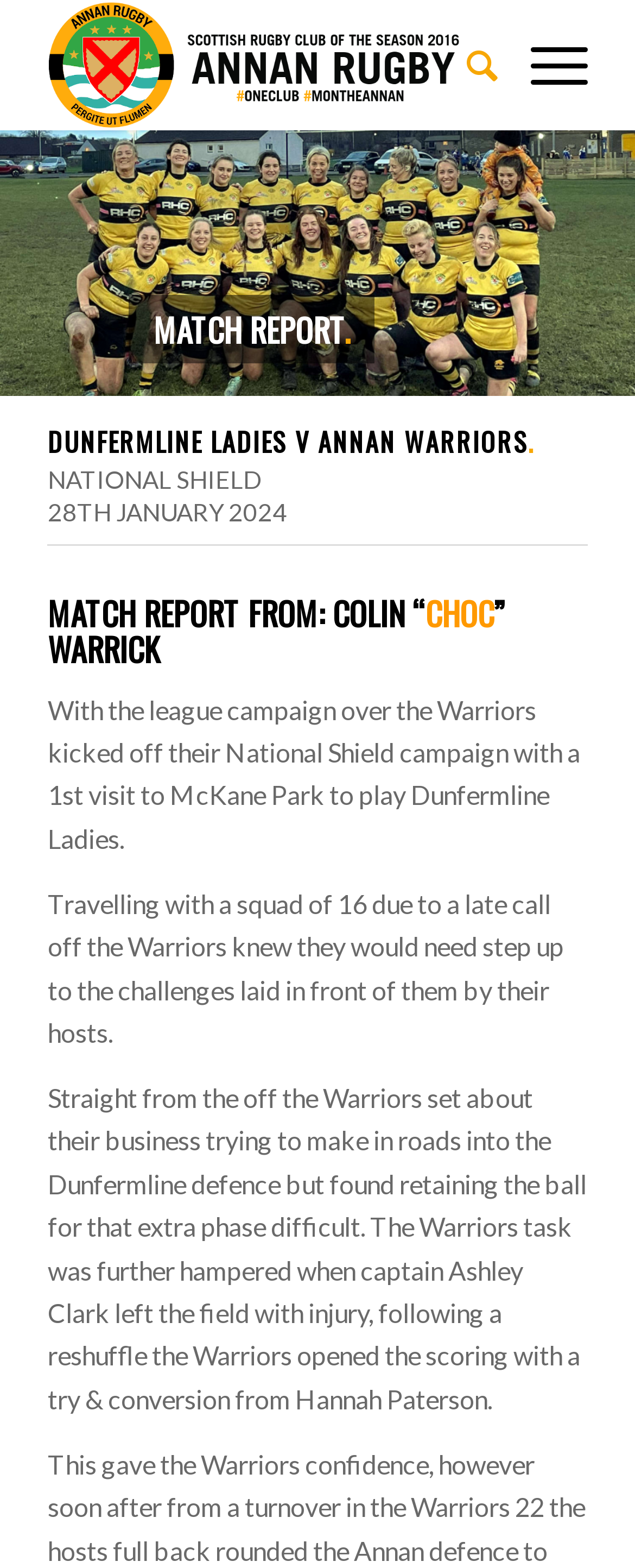Please provide a one-word or phrase answer to the question: 
How many players did the Warriors travel with?

16